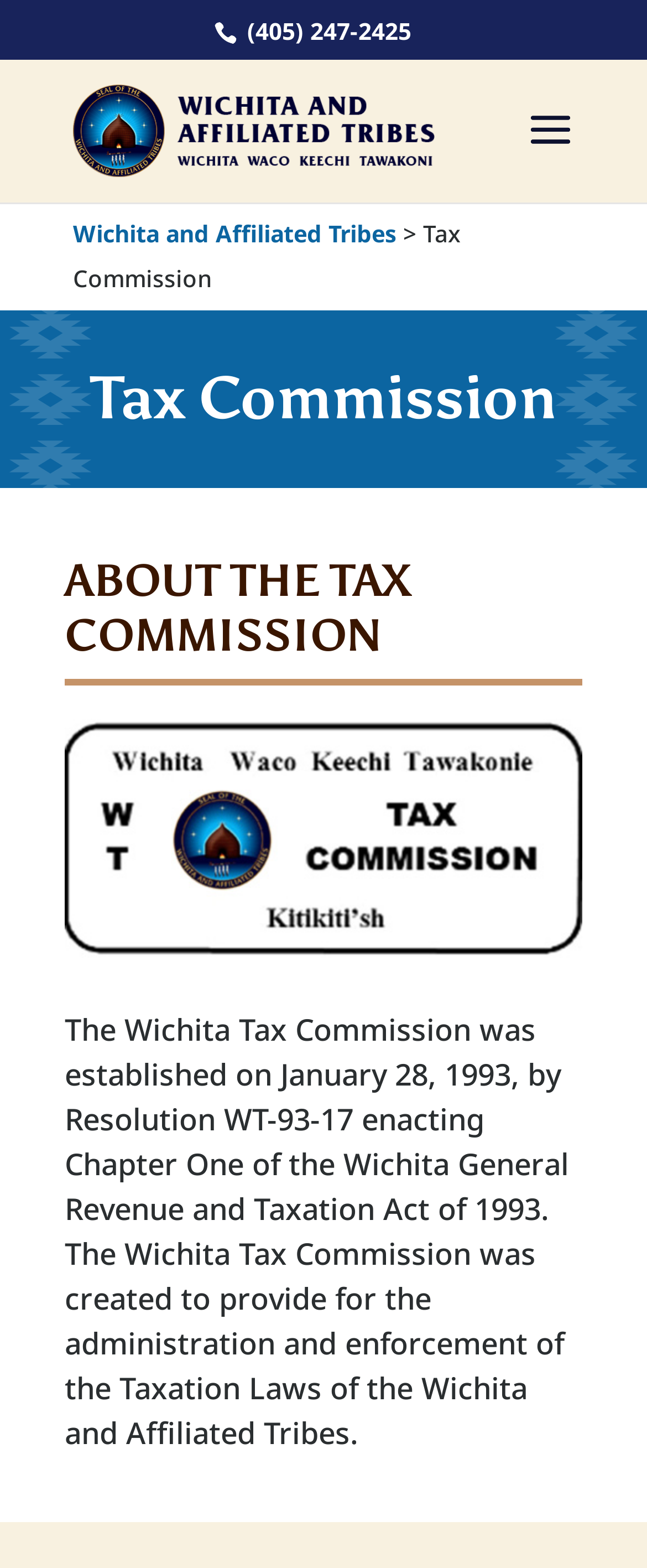Provide your answer in a single word or phrase: 
When was the Wichita Tax Commission established?

January 28, 1993